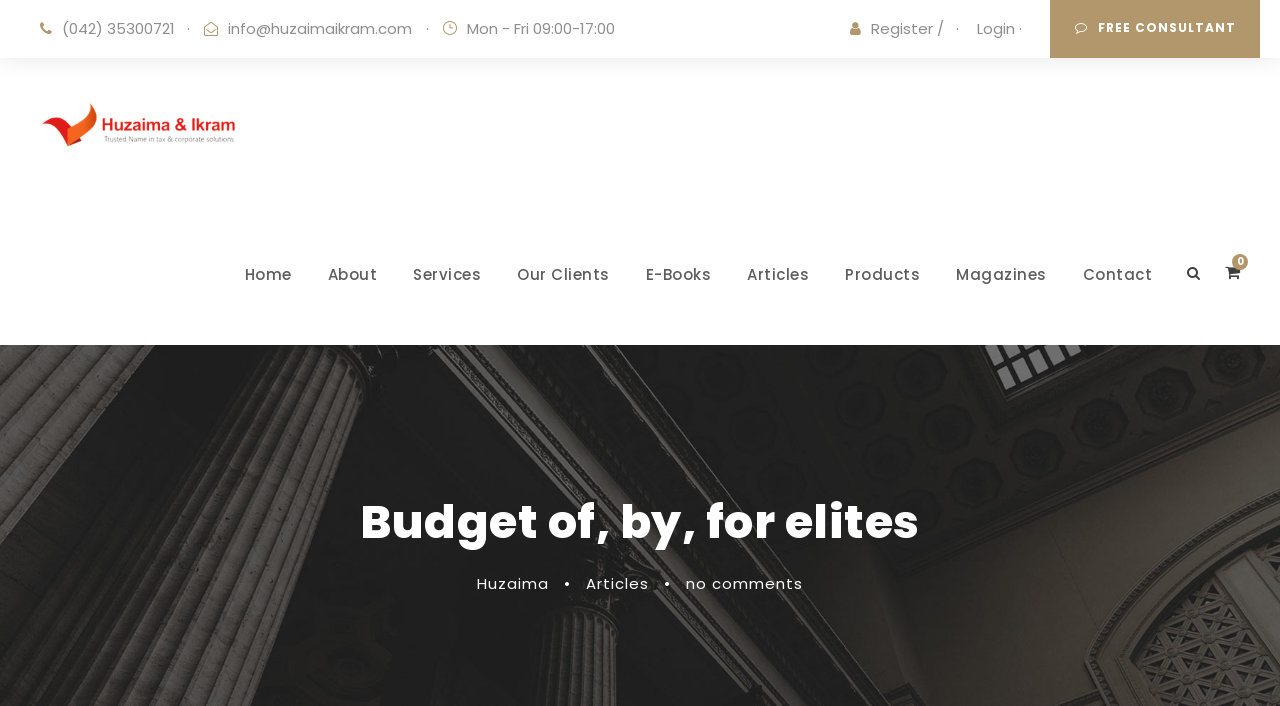Could you highlight the region that needs to be clicked to execute the instruction: "Visit the Home page"?

[0.191, 0.371, 0.228, 0.488]